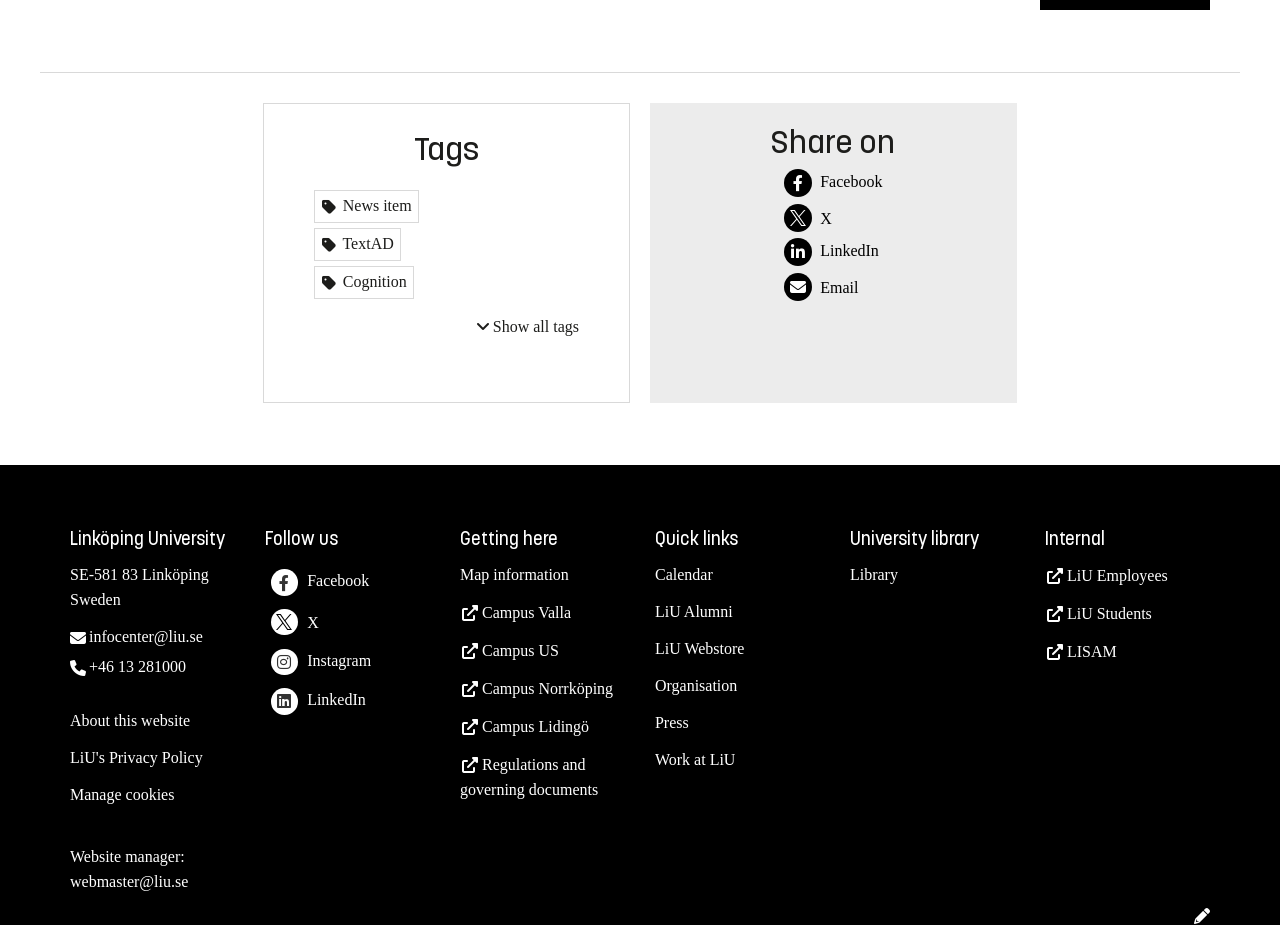What are the social media platforms to follow the university?
Make sure to answer the question with a detailed and comprehensive explanation.

The answer can be found in the 'Follow us' section, which contains links to the university's social media profiles, including Facebook, LinkedIn, and Instagram.